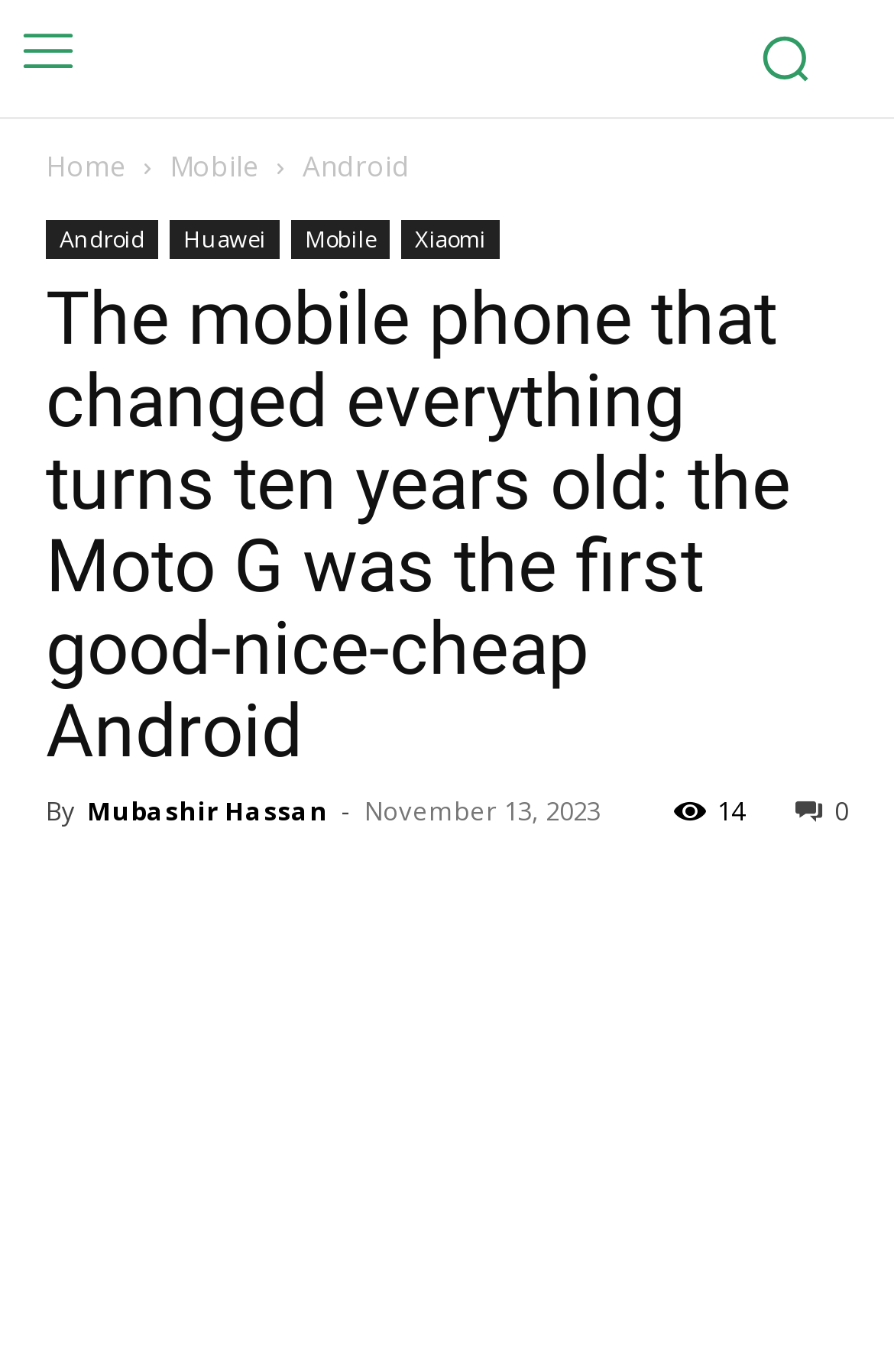Who is the author of the article?
Please provide a comprehensive answer based on the contents of the image.

The author's name can be found in the text 'By Mubashir Hassan' which is located below the main heading of the webpage.